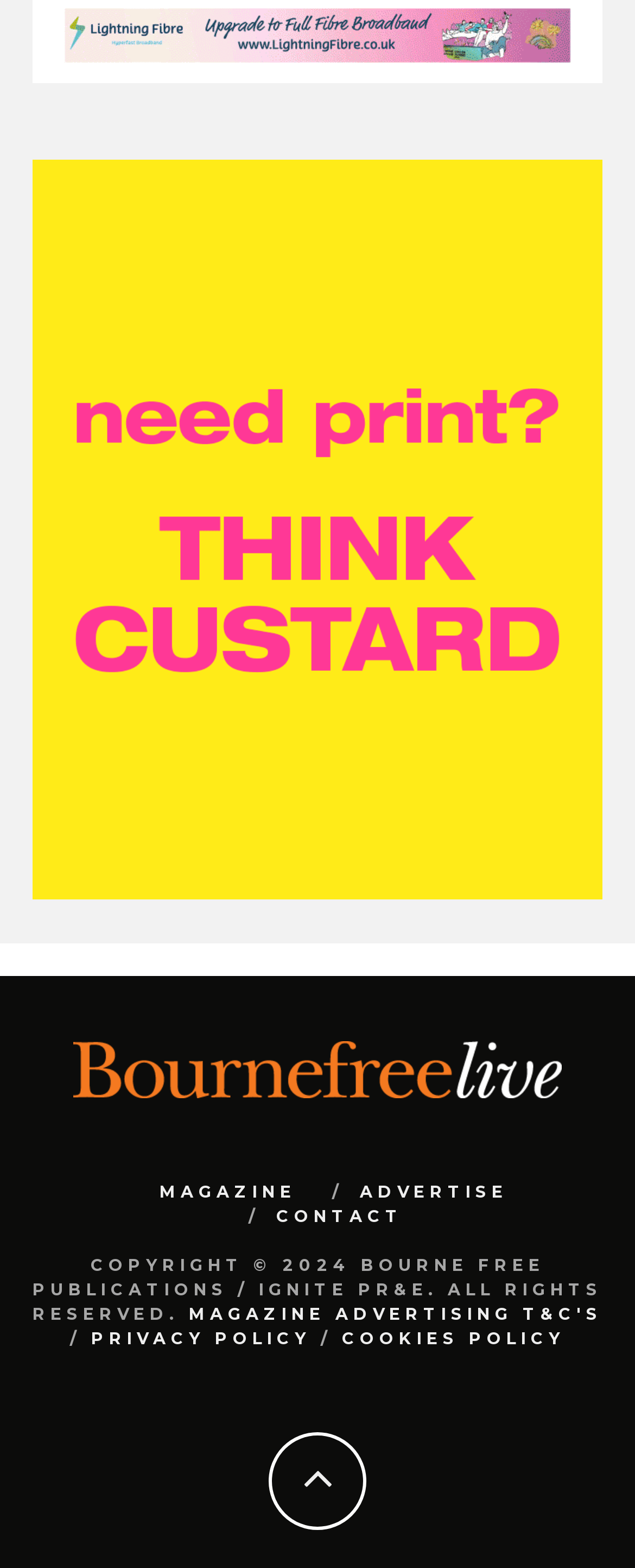What is the copyright year?
Answer the question with a detailed explanation, including all necessary information.

The copyright year is mentioned in the static text 'COPYRIGHT © 2024 BOURNE FREE PUBLICATIONS / IGNITE PR&E. ALL RIGHTS RESERVED.' which is located at the bottom of the webpage.